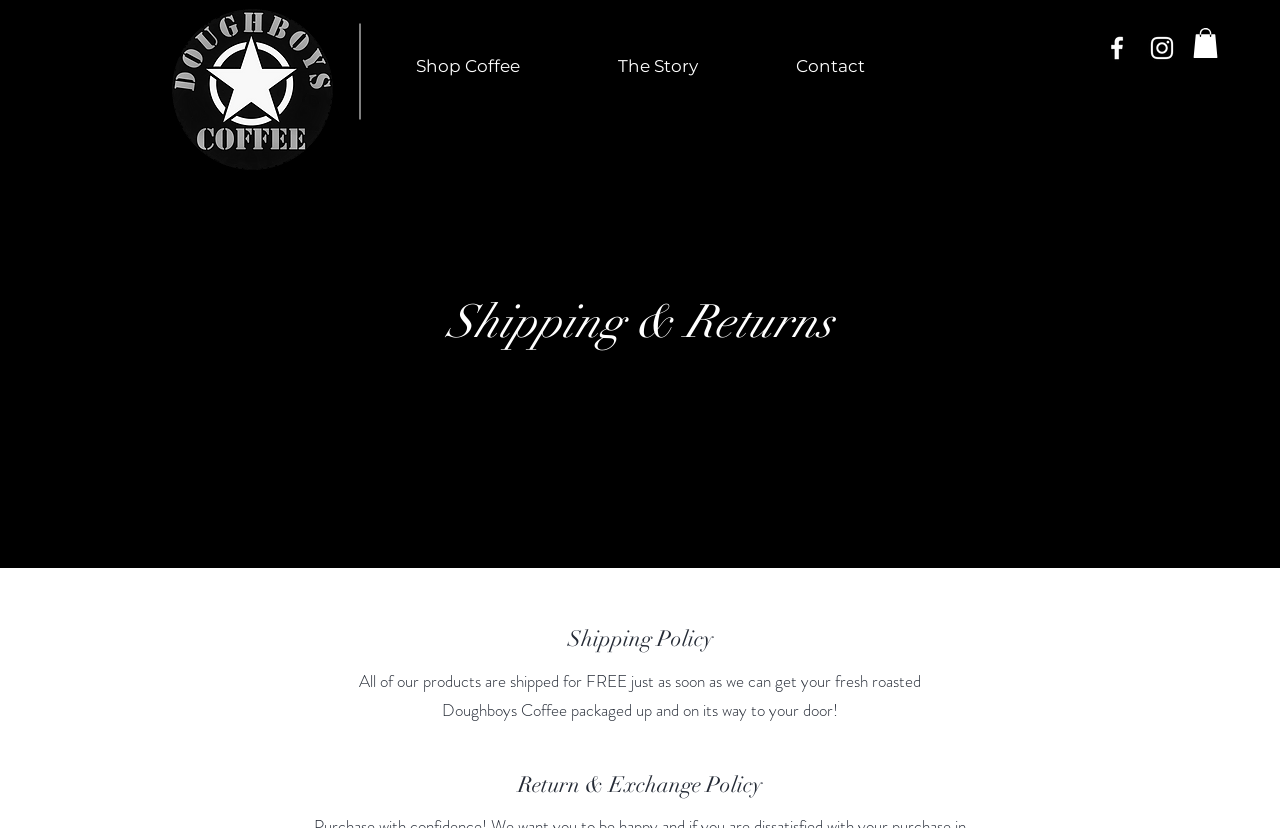Using the format (top-left x, top-left y, bottom-right x, bottom-right y), and given the element description, identify the bounding box coordinates within the screenshot: aria-label="Facebook Doughboys Coffee"

[0.861, 0.04, 0.884, 0.076]